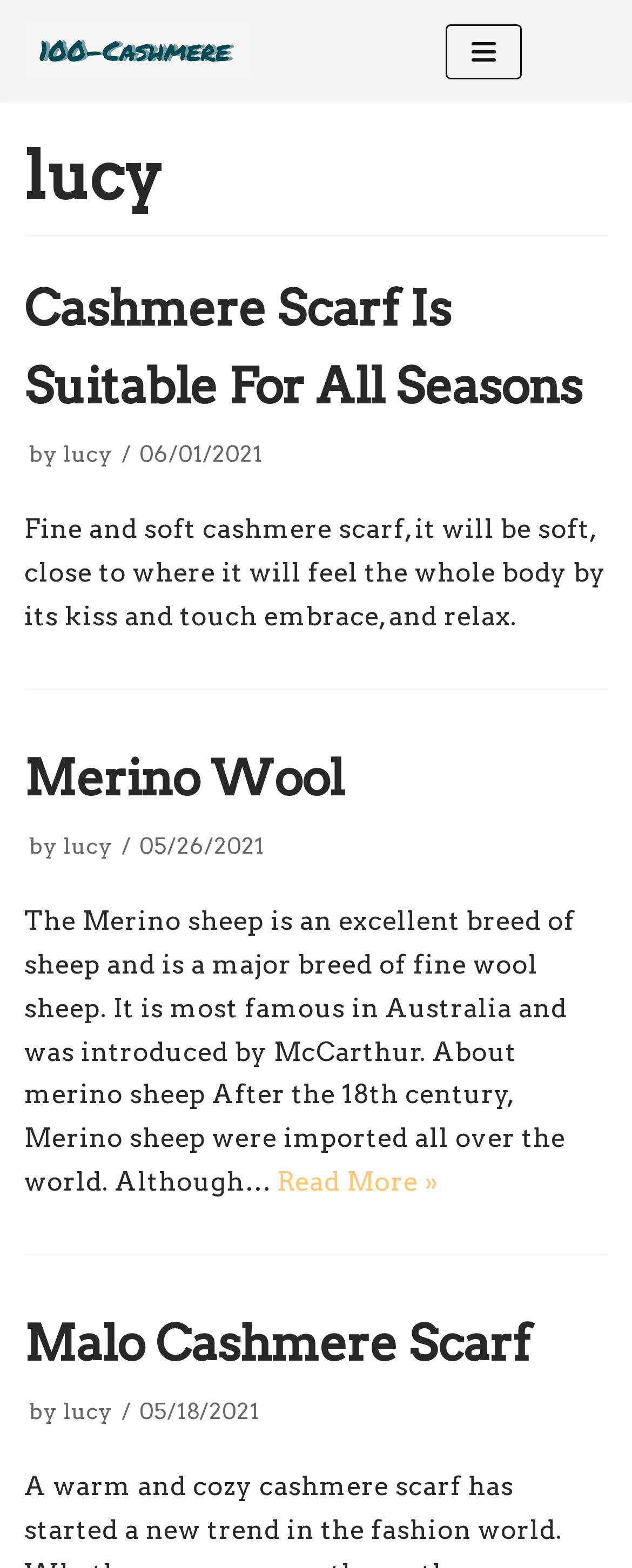What is the brand name of the cashmere shop? Observe the screenshot and provide a one-word or short phrase answer.

lucy